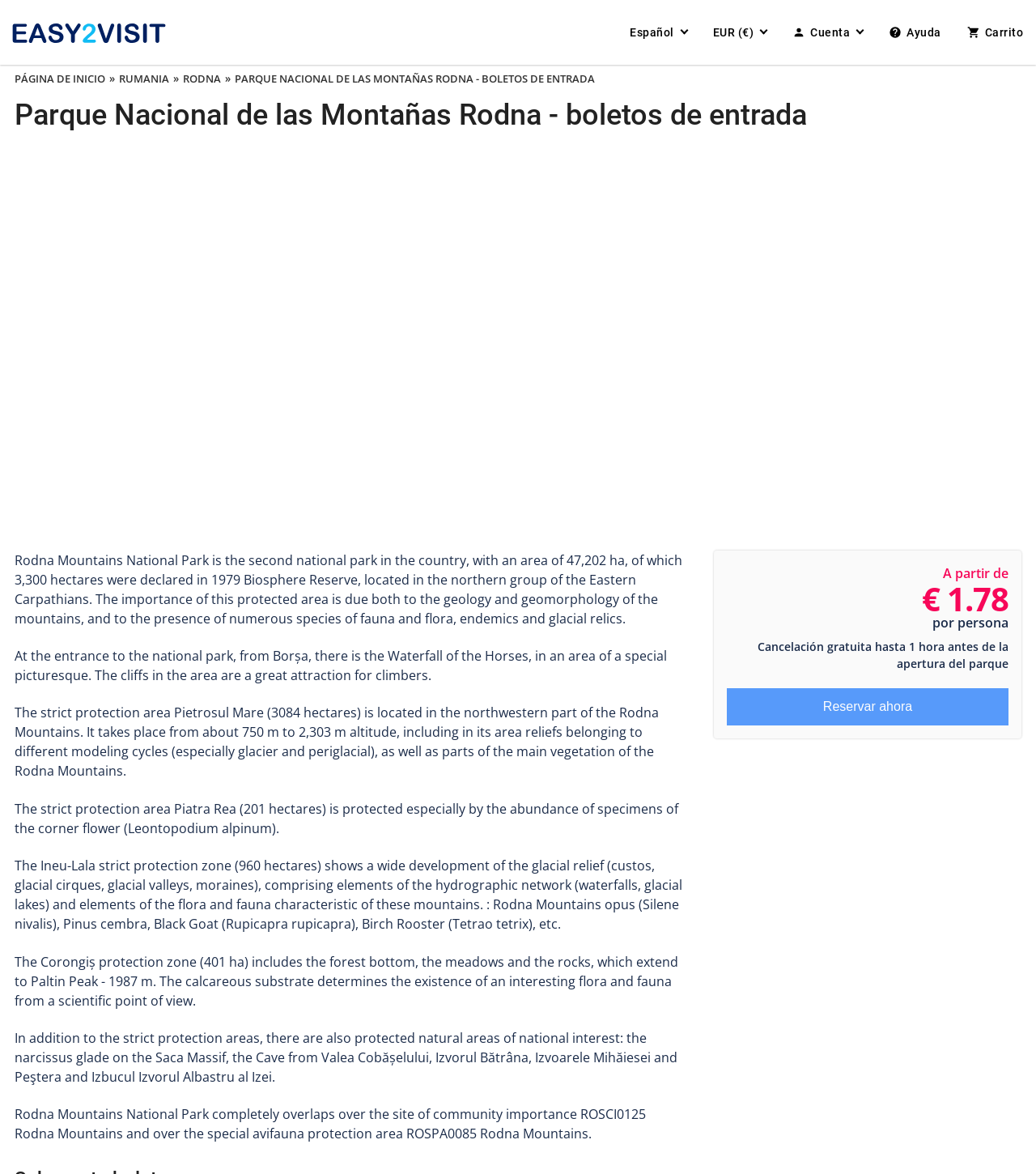Determine the bounding box coordinates of the clickable region to follow the instruction: "Get help".

[0.853, 0.014, 0.913, 0.041]